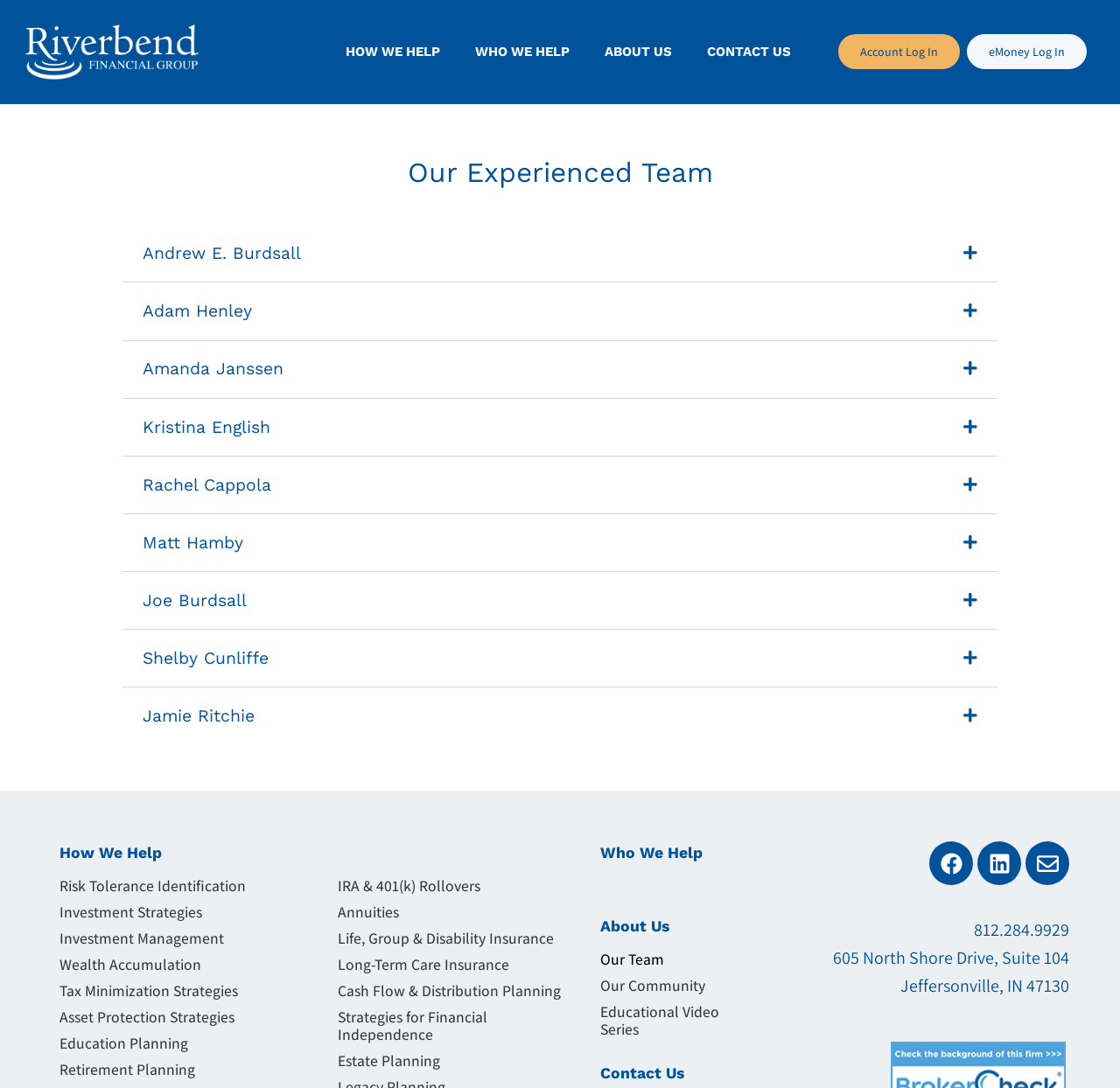Given the description: "Strategies for Financial Independence", determine the bounding box coordinates of the UI element. The coordinates should be formatted as four float numbers between 0 and 1, [left, top, right, bottom].

[0.286, 0.923, 0.52, 0.963]